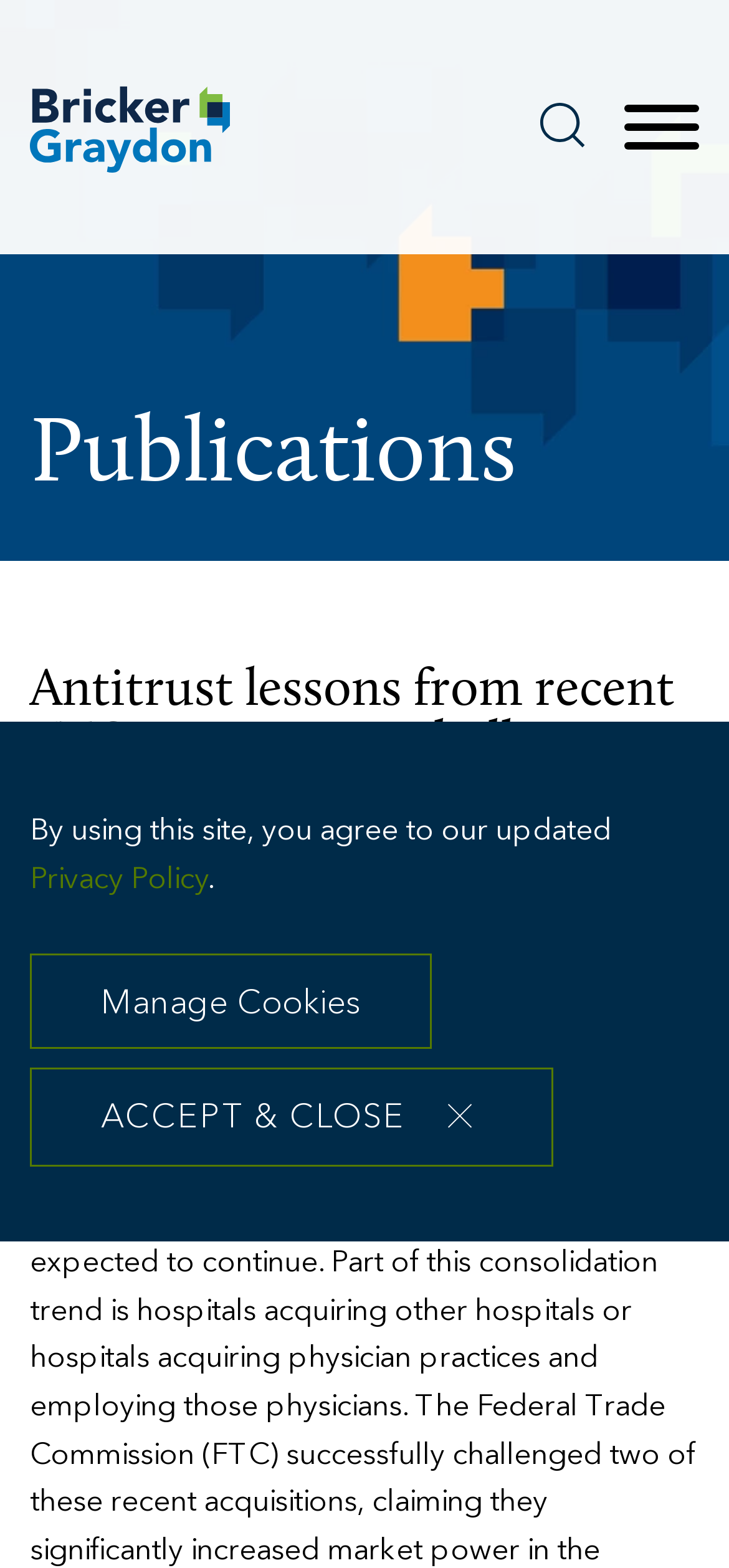Refer to the screenshot and answer the following question in detail:
How many buttons are there in the cookie policy dialog?

There are two buttons in the cookie policy dialog, which are 'Manage Cookies' and 'ACCEPT & CLOSE ×'.